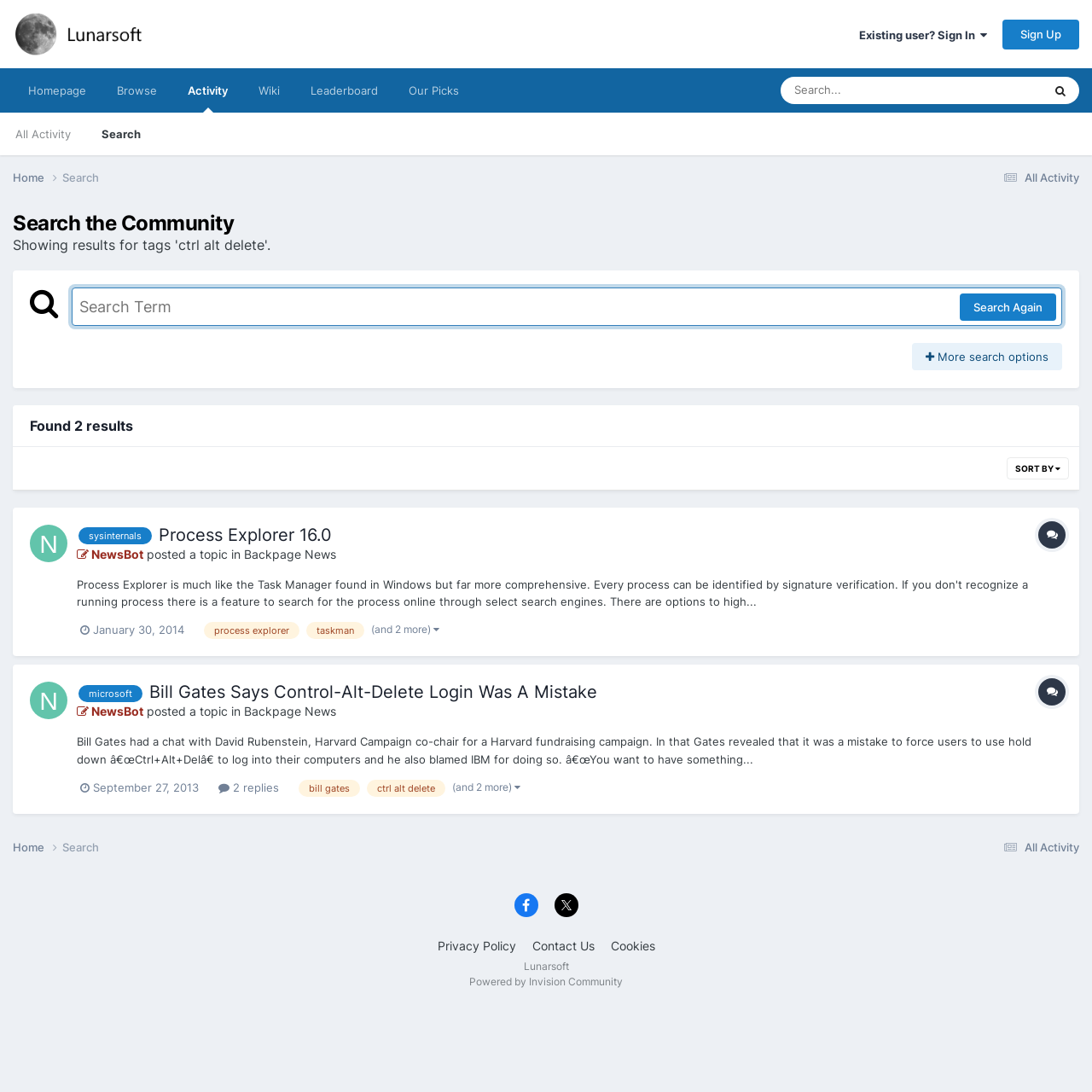Please provide a comprehensive response to the question based on the details in the image: How many results are found for the search term?

The number of results can be found in the text 'Found 2 results' which is located below the search bar.